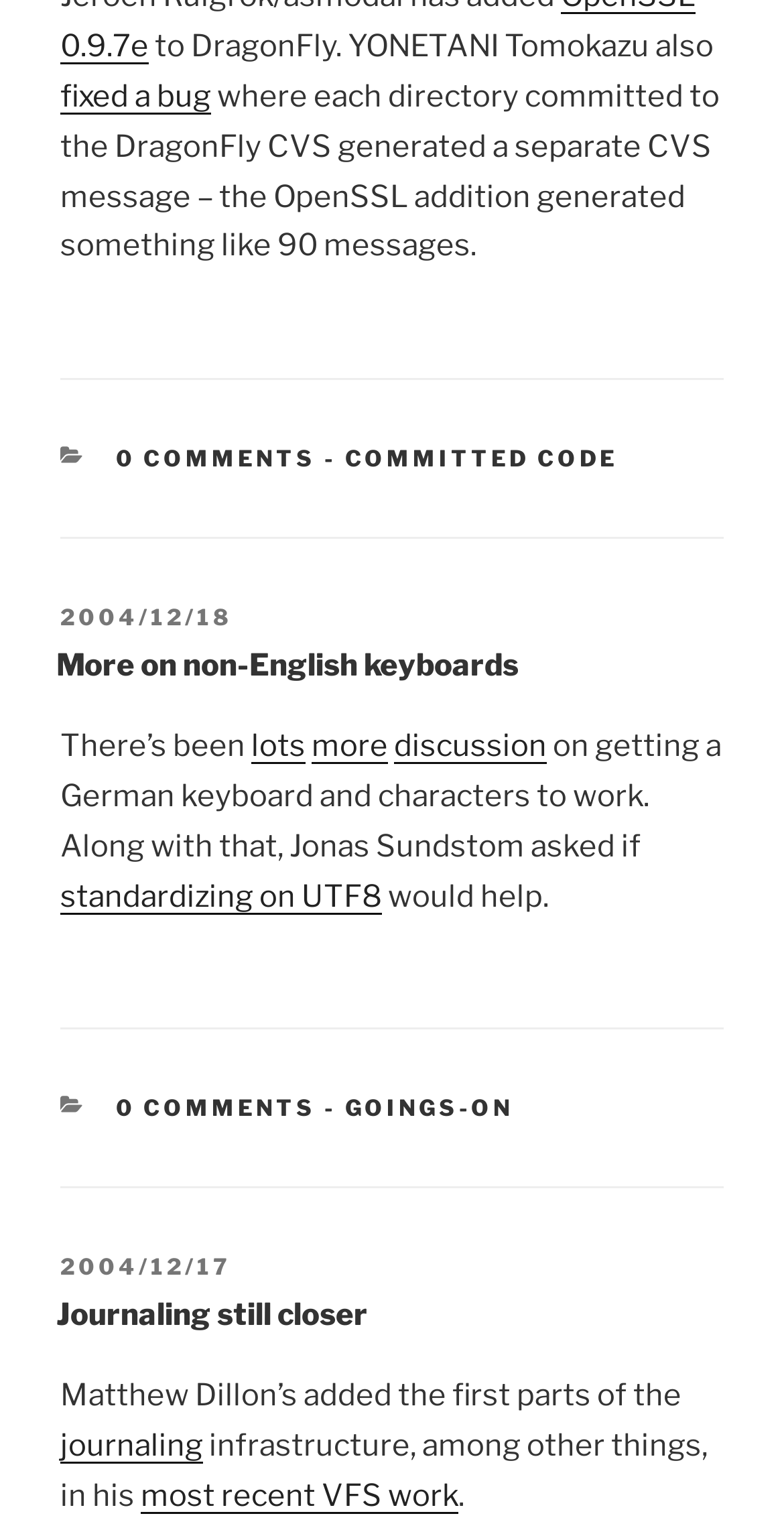Please provide a one-word or phrase answer to the question: 
What is the topic of discussion in the first post?

non-English keyboards